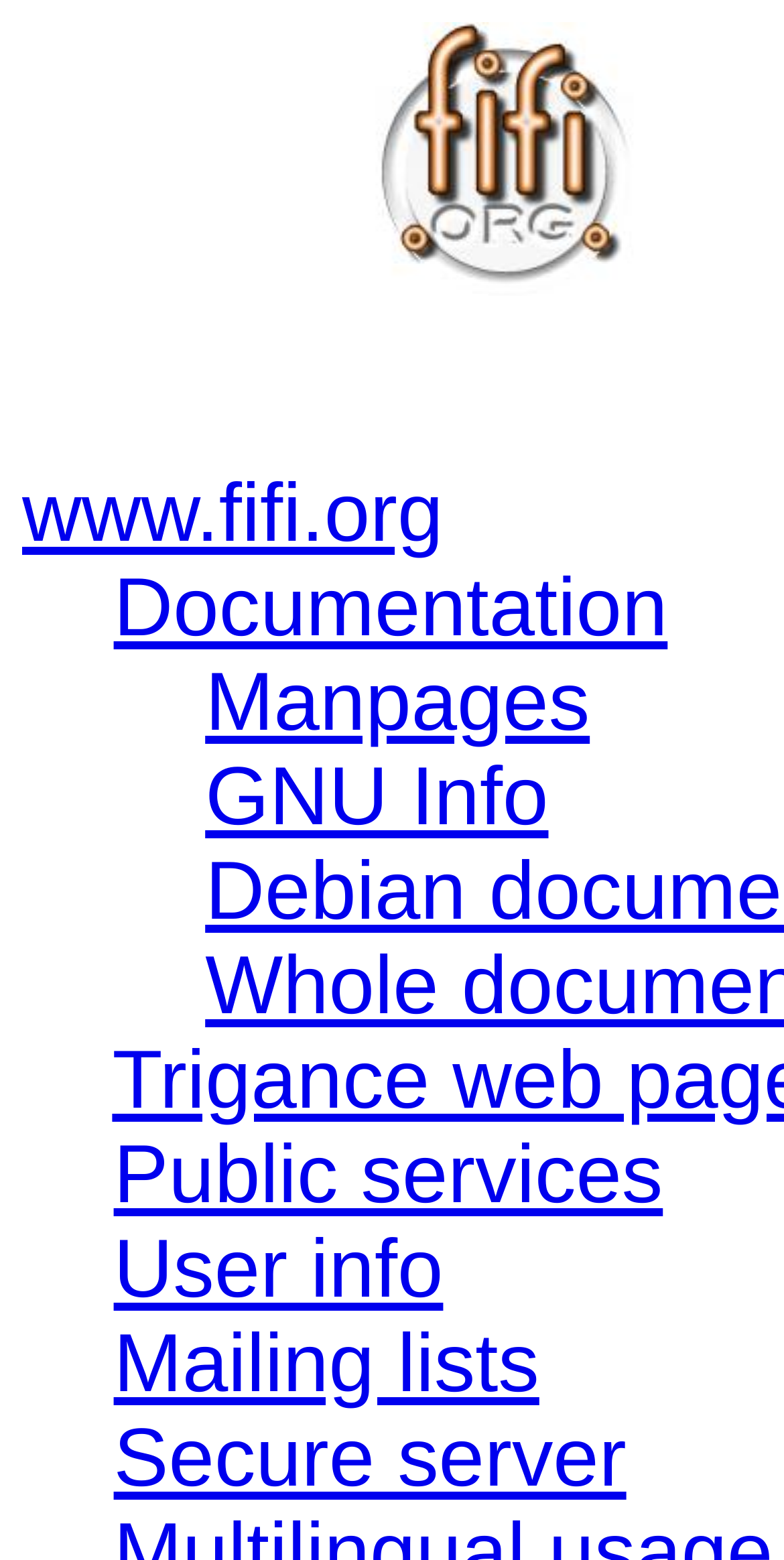Detail the features and information presented on the webpage.

The webpage is about the manpage of exportfs. At the top, there is a logo of www.fifi.org, which is positioned near the center of the page. Below the logo, there is a link to www.fifi.org, followed by a series of links to different sections, including Documentation, Manpages, GNU Info, Public services, User info, Mailing lists, and Secure server. These links are arranged vertically, with some empty space in between, and are positioned on the left side of the page.